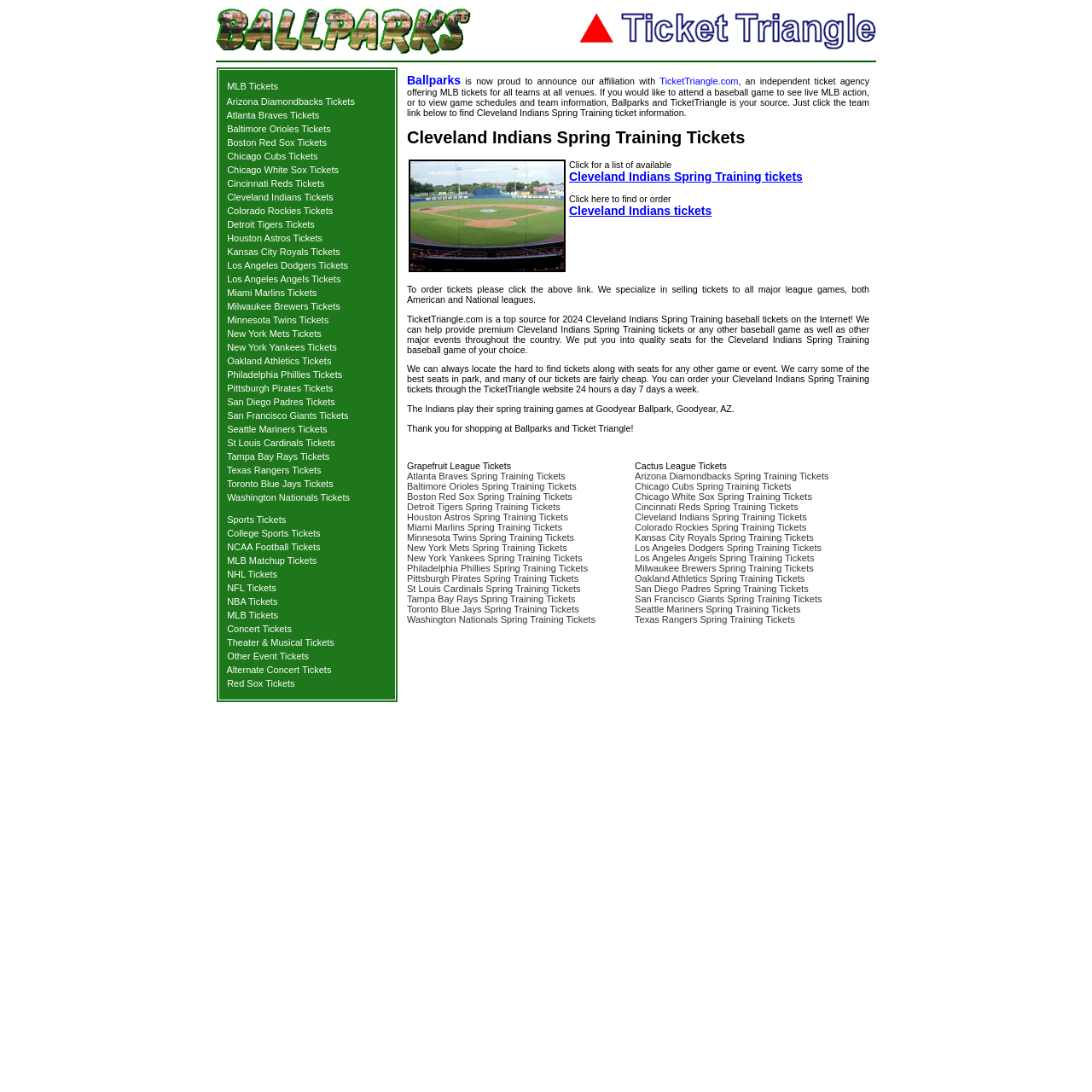Using the webpage screenshot, locate the HTML element that fits the following description and provide its bounding box: "NHL Tickets".

[0.208, 0.521, 0.254, 0.53]